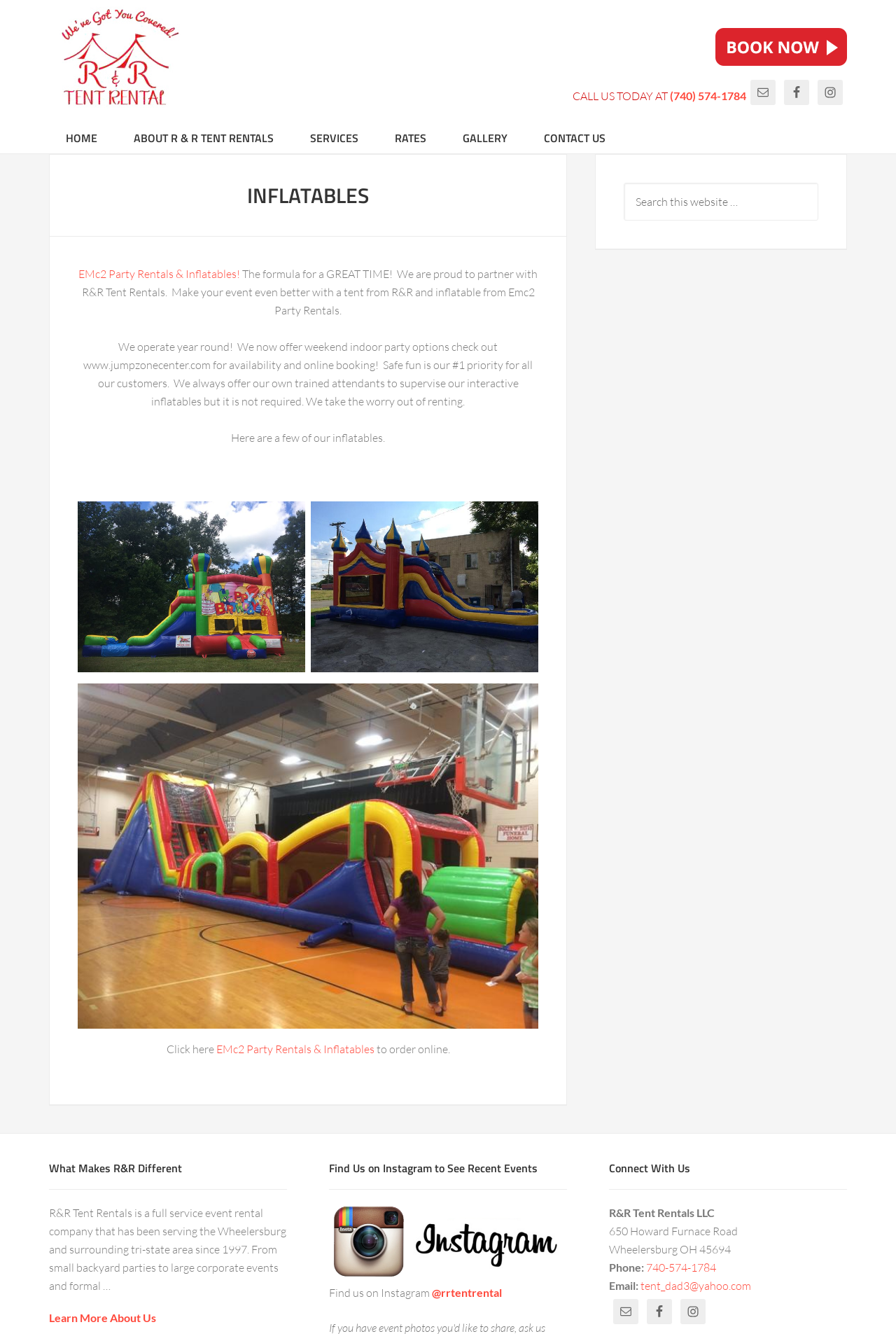Explain the contents of the webpage comprehensively.

This webpage is about EMc2 Party Rentals & Inflatables, a company that partners with R&R Tent Rentals to provide event services. At the top of the page, there is a link to R&R Tent Rental and a logo image. Below that, there are three social media links: Email, Facebook, and Instagram, each with an accompanying image.

On the left side of the page, there is a main menu with links to HOME, ABOUT R & R TENT RENTALS, SERVICES, RATES, GALLERY, and CONTACT US. Below the menu, there is a heading "INFLATABLES" and a subheading "The formula for a GREAT TIME! We are proud to partner with R&R Tent Rentals. Make your event even better with a tent from R&R and inflatable from Emc2 Party Rentals." 

The page then describes the company's services, stating that they operate year-round and offer weekend indoor party options. They also mention that safety is their top priority and that they provide trained attendants to supervise their interactive inflatables. 

Below this text, there are two rows of images showcasing some of their inflatables. Following the images, there is a call-to-action to order online. 

On the right side of the page, there is a search bar and a section titled "Primary Sidebar". 

Further down the page, there are three sections. The first section is titled "What Makes R&R Different" and describes R&R Tent Rentals as a full-service event rental company that has been serving the Wheelersburg area since 1997. The second section is titled "Find Us on Instagram to See Recent Events" and features an image and a link to their Instagram page. The third section is titled "Connect With Us" and provides contact information, including address, phone number, and email, as well as links to their social media profiles.